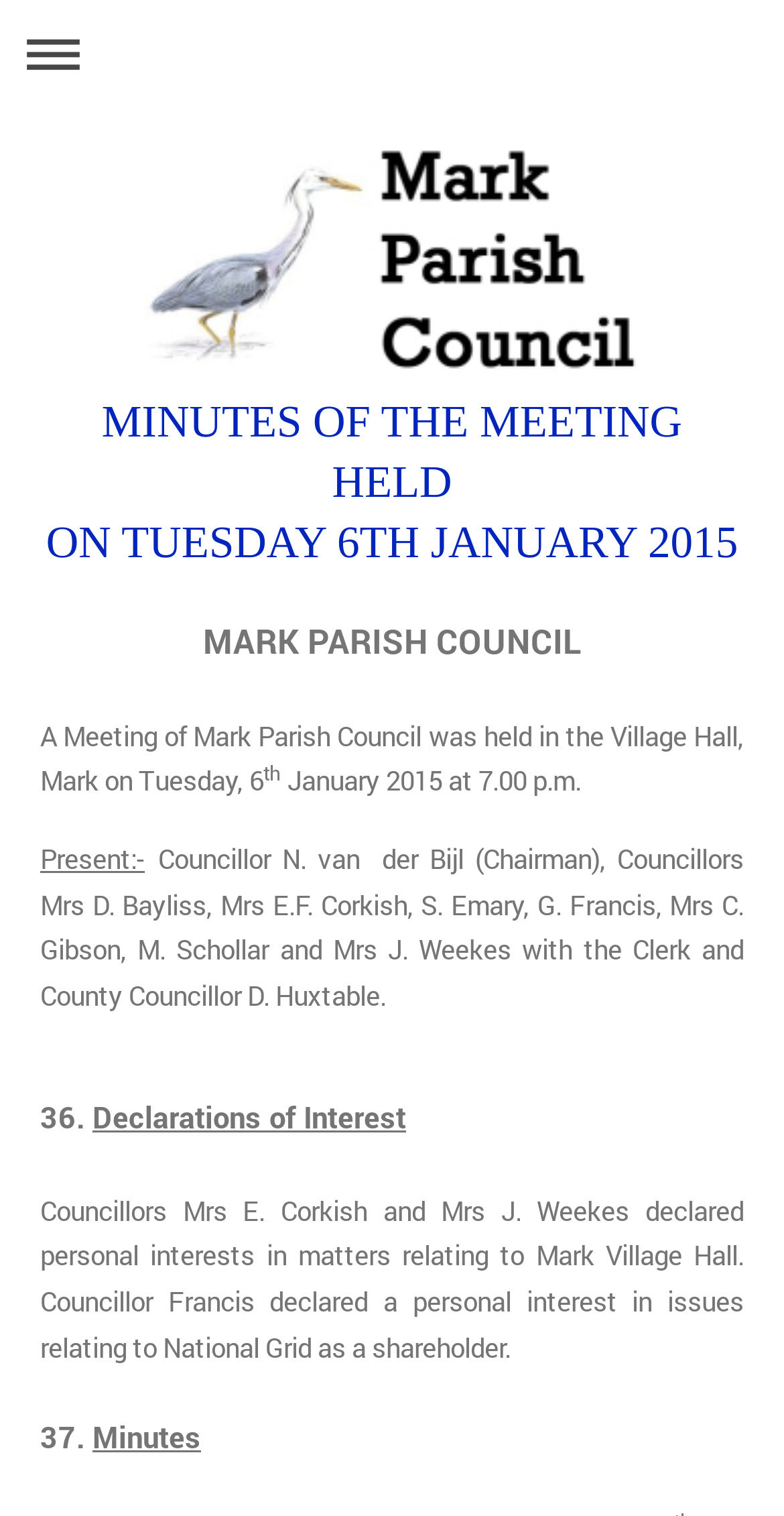What is the topic of item 36?
Based on the content of the image, thoroughly explain and answer the question.

I found the topic of item 36 by looking at the text '36.' and the subsequent text 'Declarations of Interest' which describes the topic of item 36.